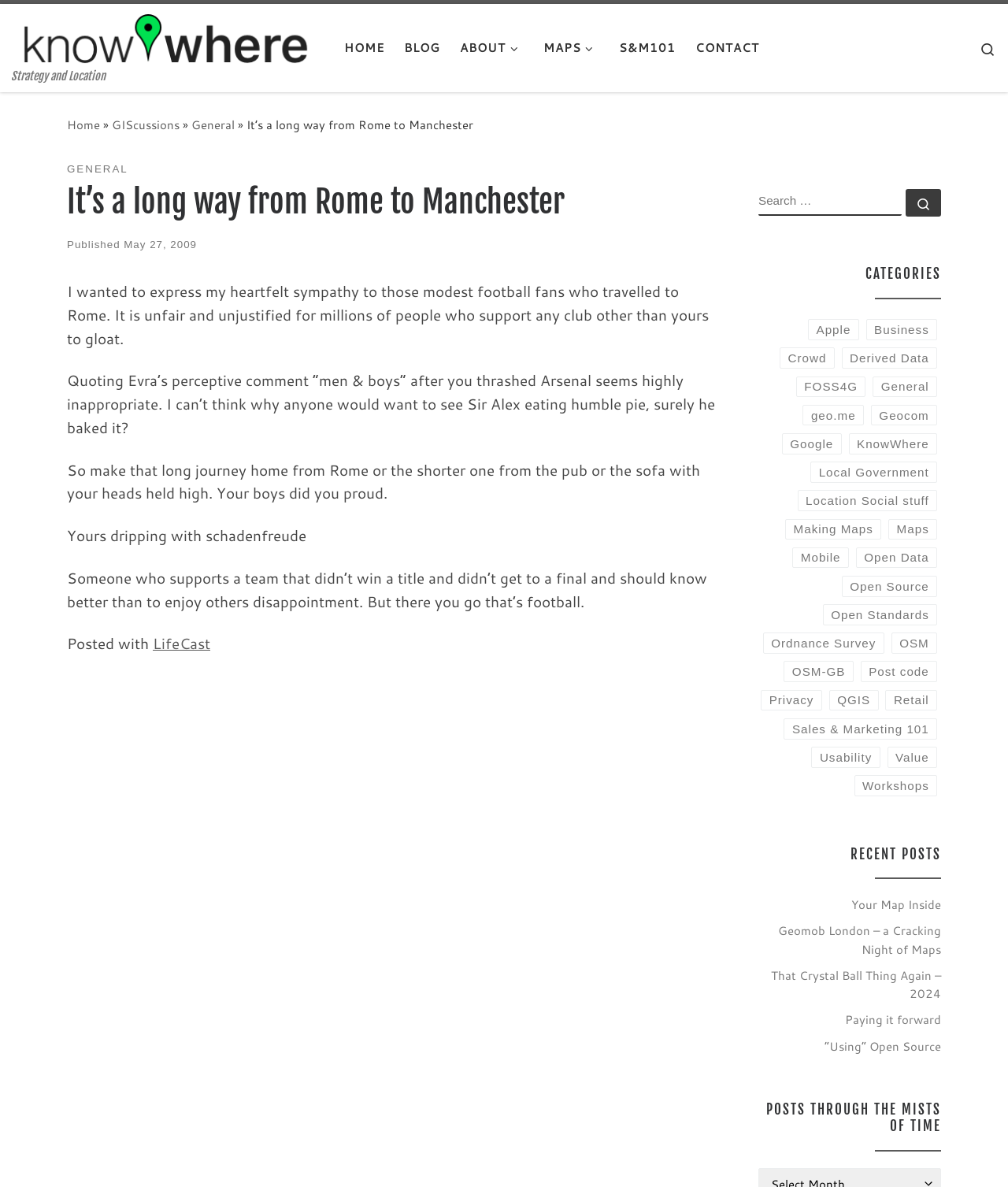Provide a single word or phrase to answer the given question: 
What is the date of the article?

May 27, 2009